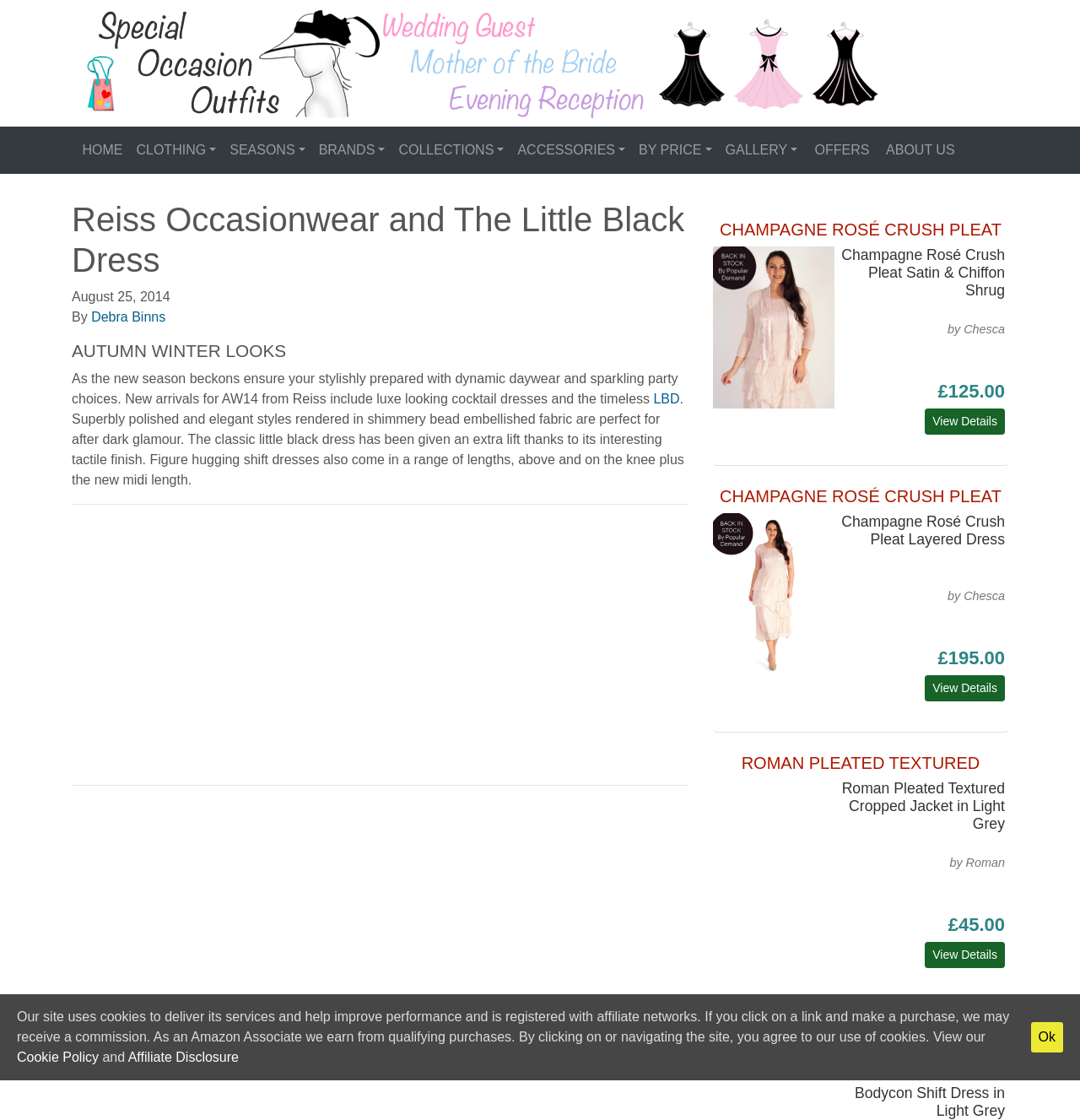Please find the bounding box coordinates of the element that must be clicked to perform the given instruction: "Click HOME". The coordinates should be four float numbers from 0 to 1, i.e., [left, top, right, bottom].

[0.066, 0.119, 0.12, 0.149]